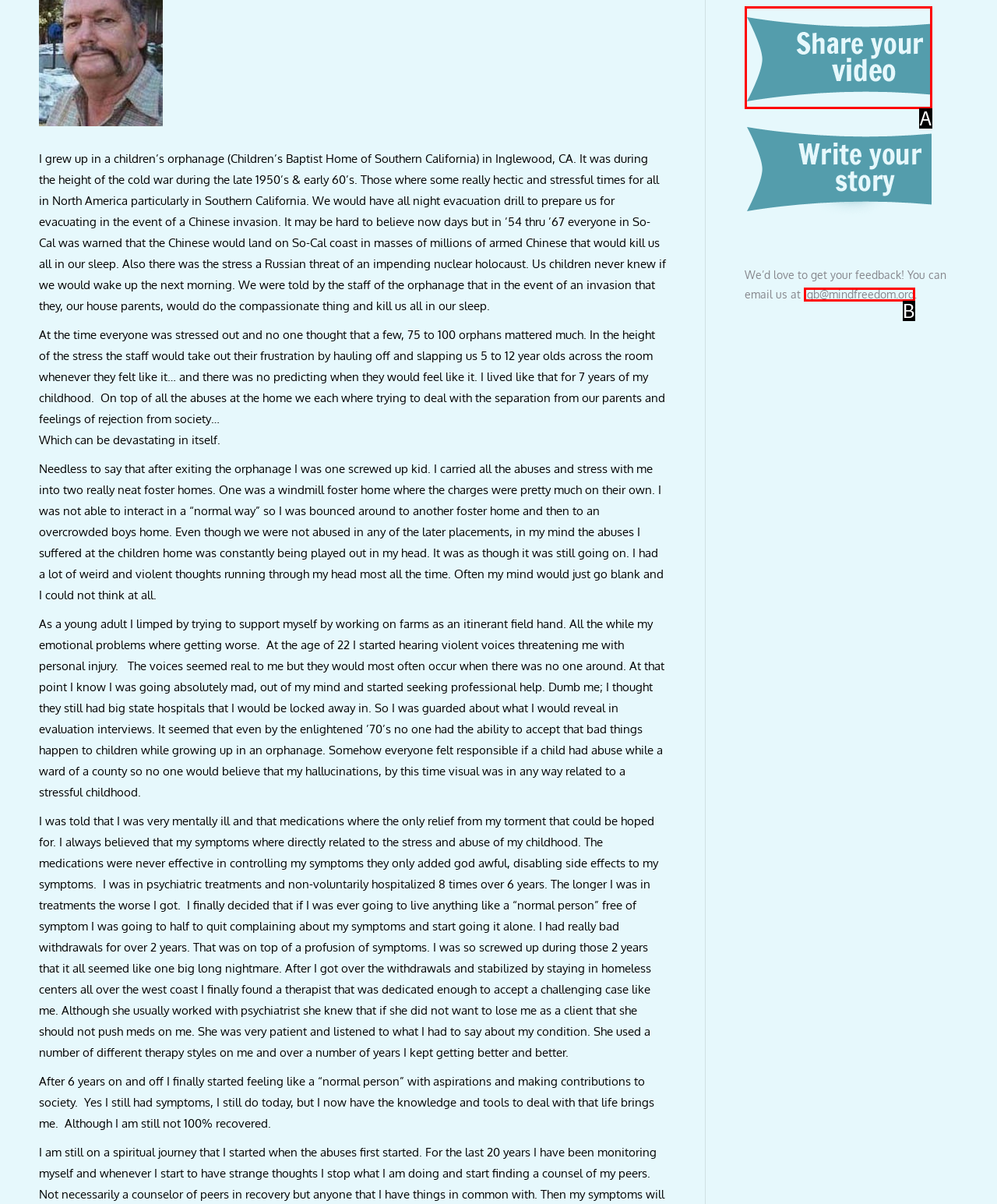Using the given description: igb@mindfreedom.org, identify the HTML element that corresponds best. Answer with the letter of the correct option from the available choices.

B